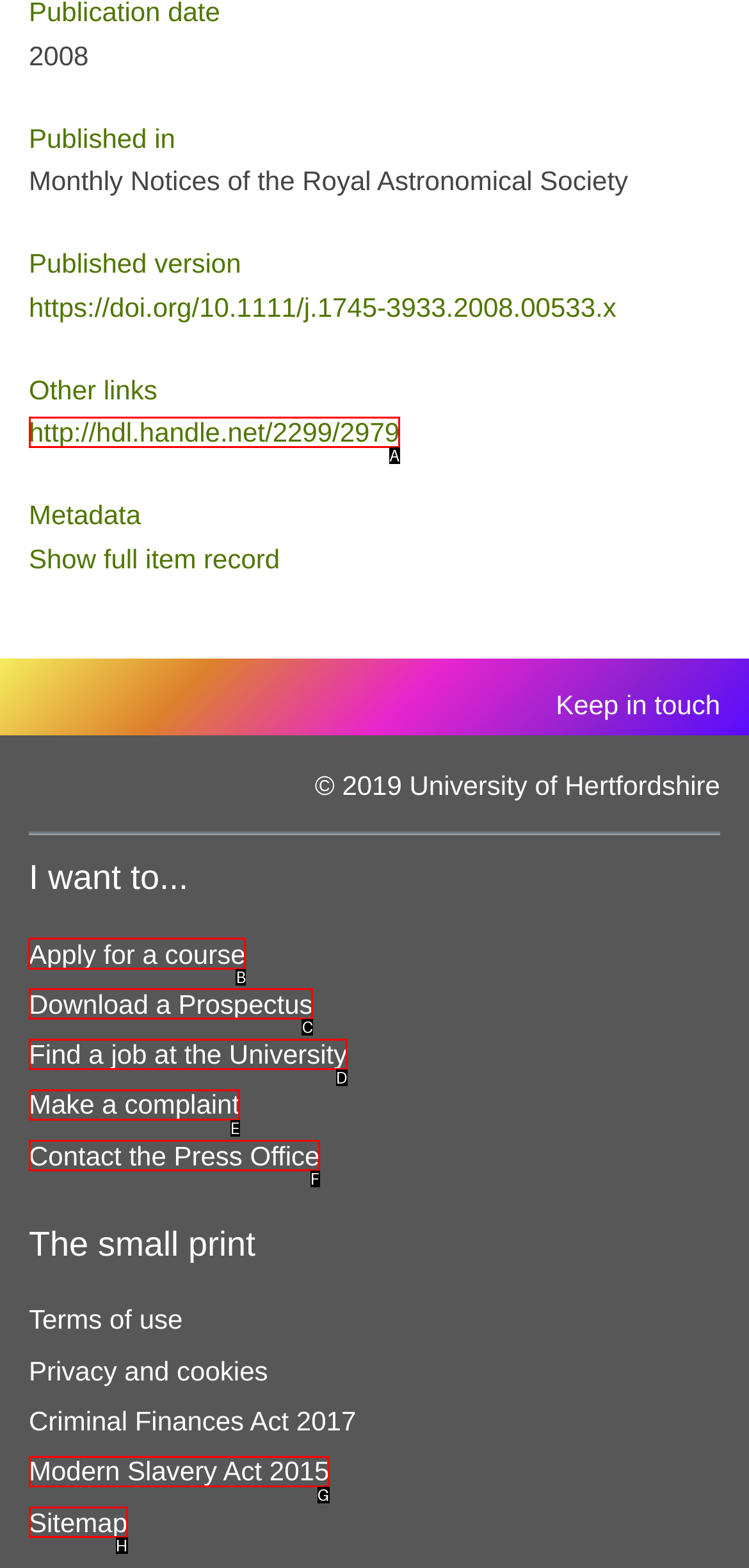Determine the correct UI element to click for this instruction: Apply for a course. Respond with the letter of the chosen element.

B